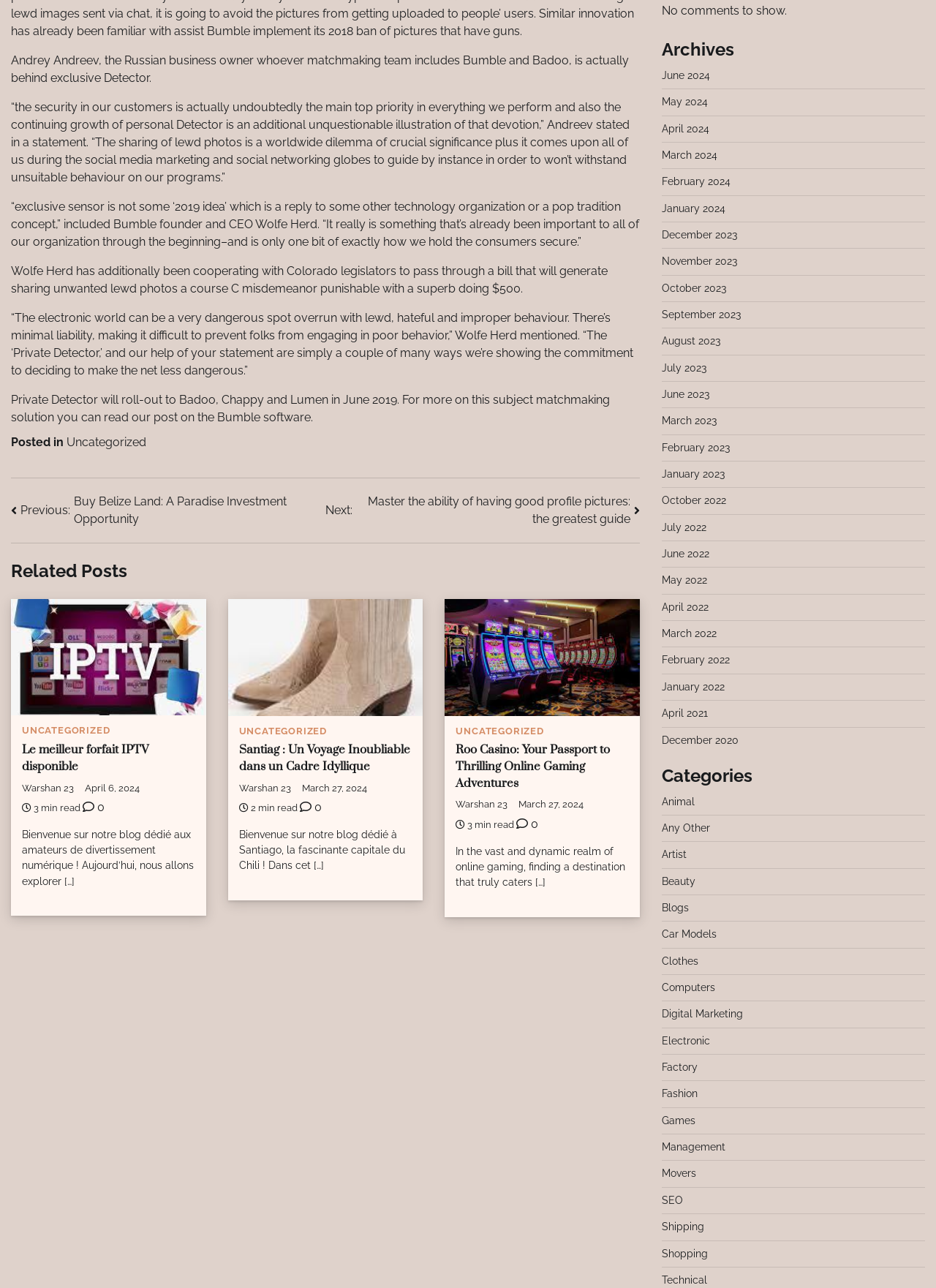Predict the bounding box coordinates for the UI element described as: "Uncategorized". The coordinates should be four float numbers between 0 and 1, presented as [left, top, right, bottom].

[0.023, 0.563, 0.118, 0.572]